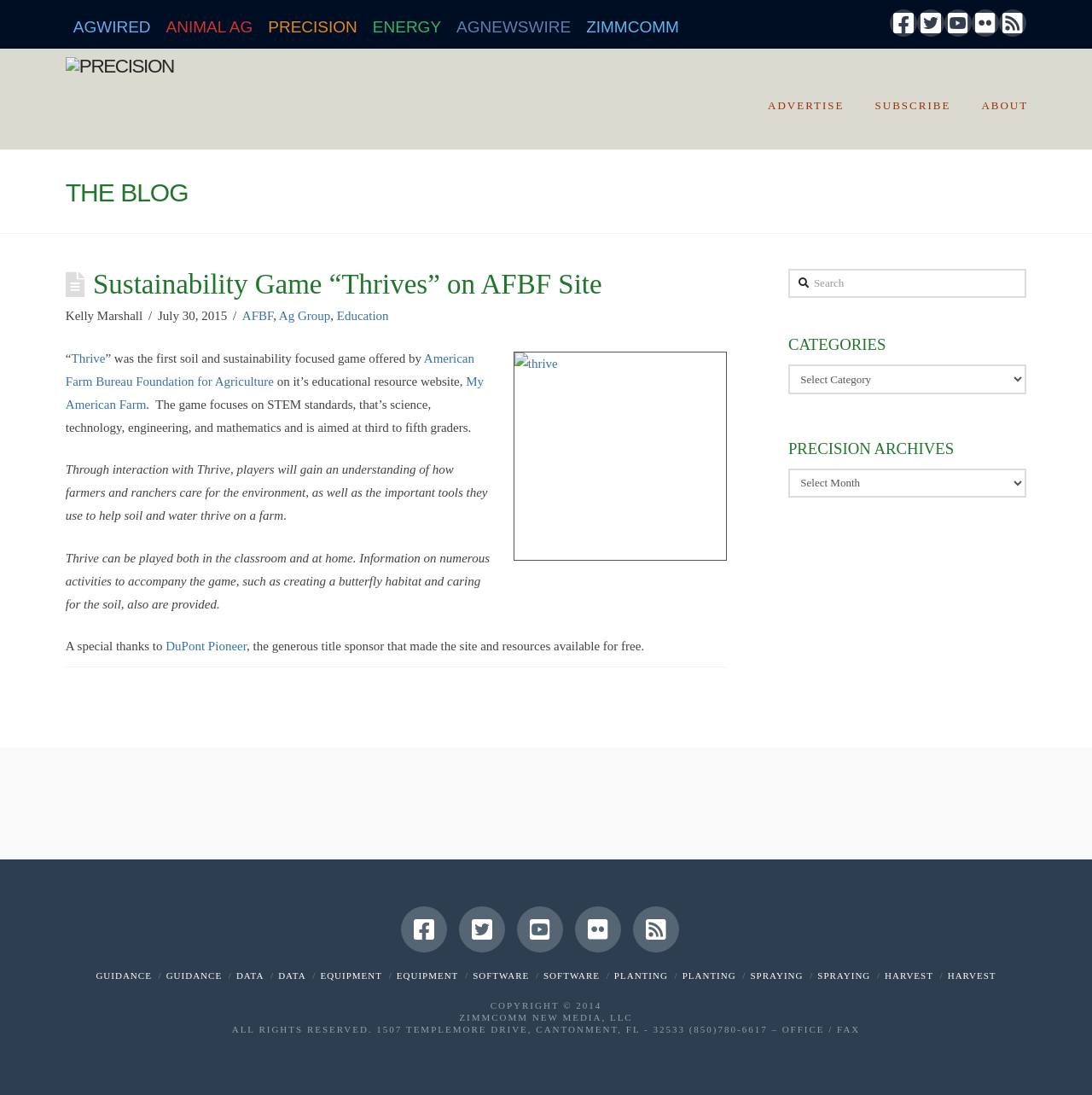Examine the image and give a thorough answer to the following question:
Who is the title sponsor of the game Thrive?

The question can be answered by reading the article which mentions a special thanks to DuPont Pioneer, the generous title sponsor that made the site and resources available for free.